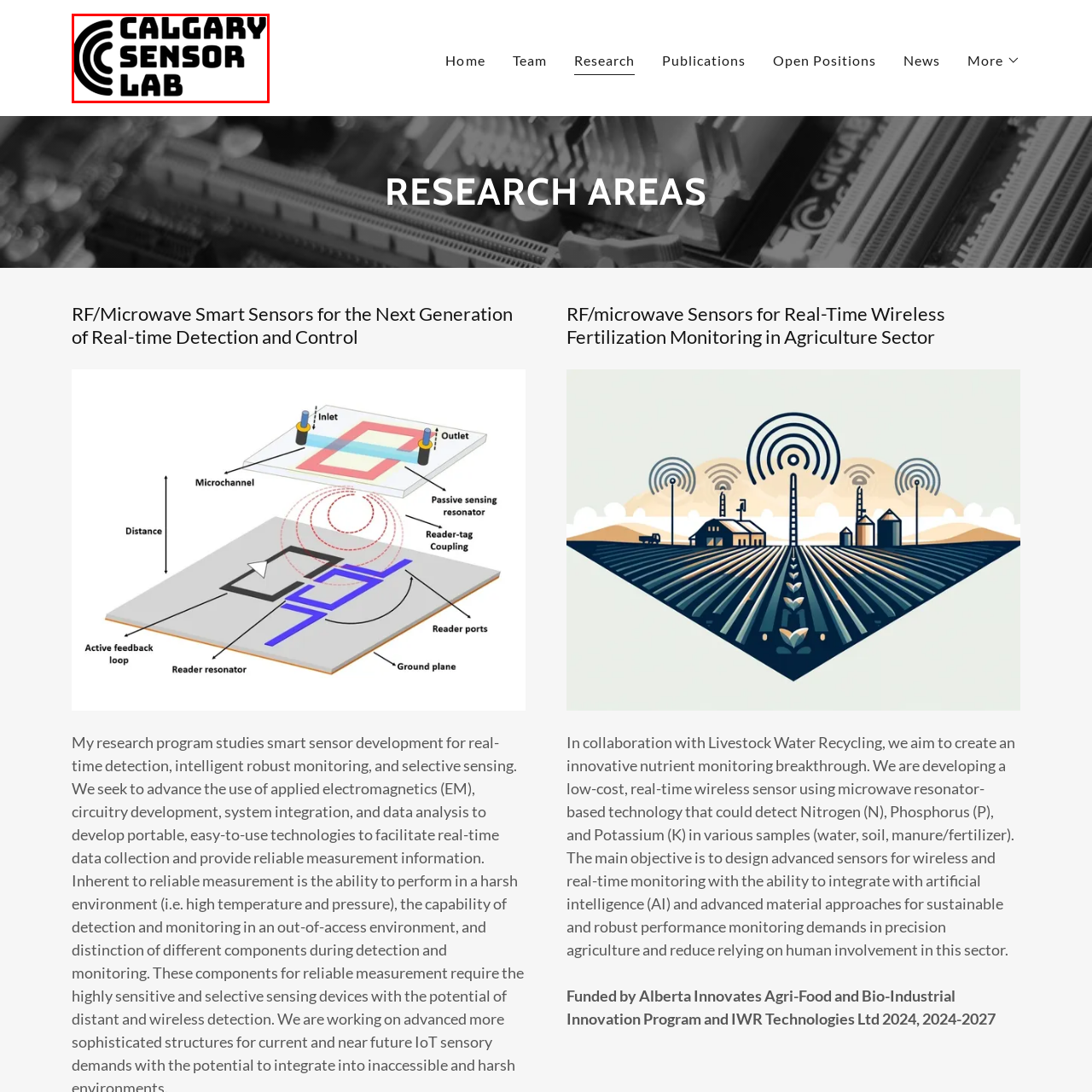View the element within the red boundary, What type of sensors is the lab focused on? 
Deliver your response in one word or phrase.

RF/microwave smart sensors